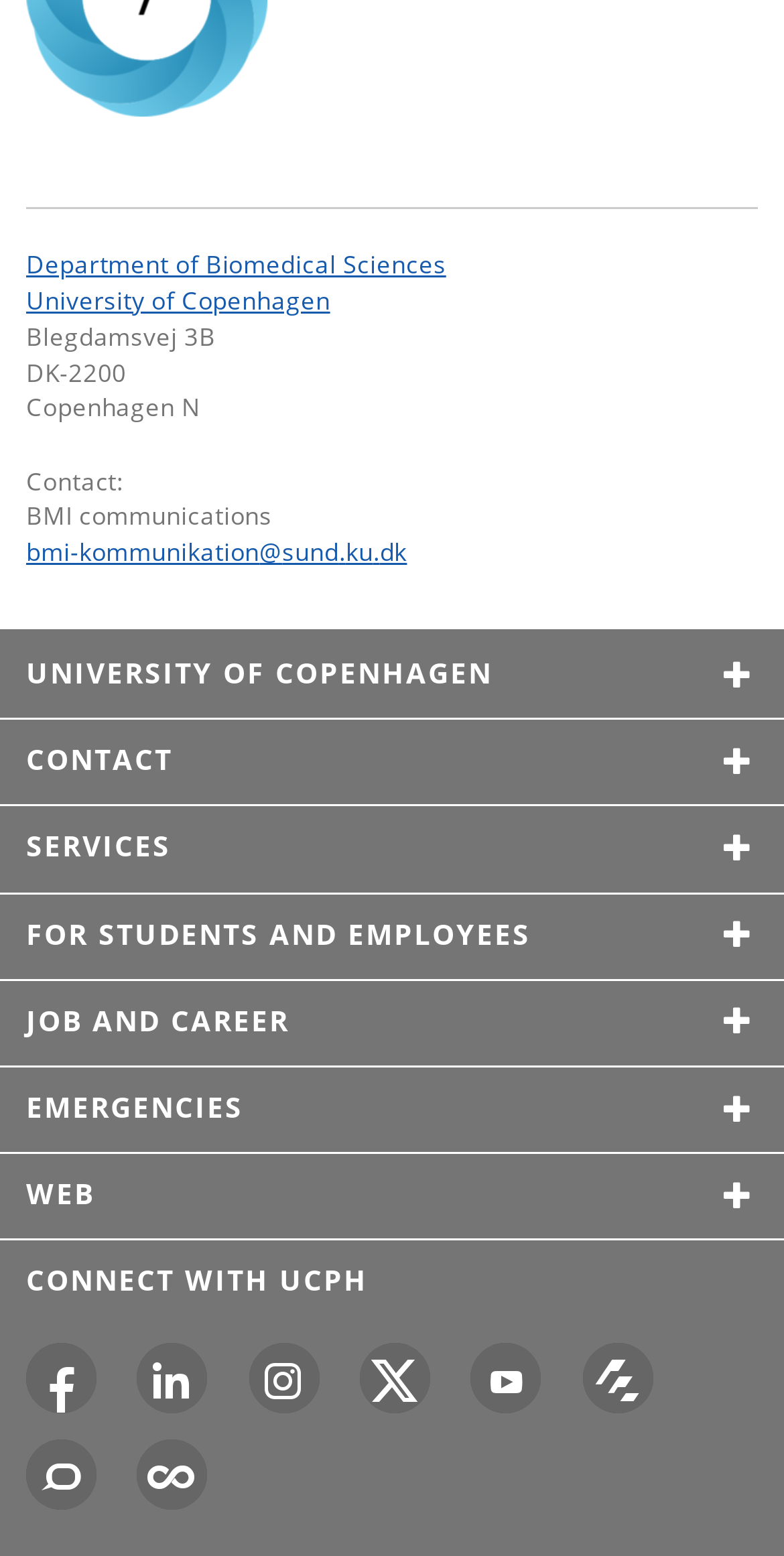What is the address of the University of Copenhagen?
Please provide a single word or phrase as your answer based on the image.

Blegdamsvej 3B, DK-2200 Copenhagen N